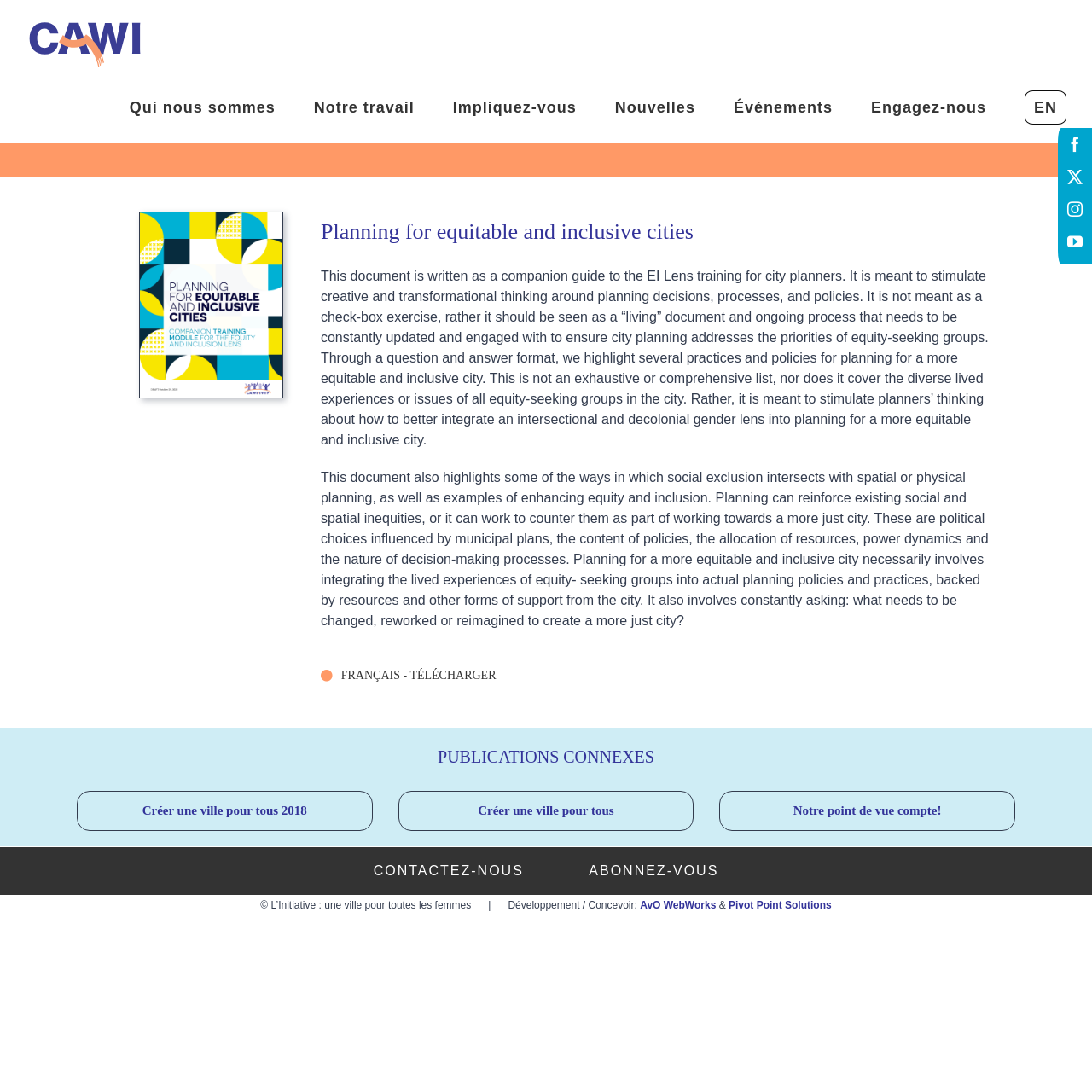Generate a thorough explanation of the webpage's elements.

The webpage is titled "Planning for equitable and inclusive cities - CAWI-IVTF" and features a logo at the top left corner. Below the logo, there is a main navigation menu with seven links: "Qui nous sommes", "Notre travail", "Impliquez-vous", "Nouvelles", "Événements", "Engagez-nous", and "EN".

The main content area is divided into several sections. At the top, there is a cover image related to planning for equitable and inclusive cities. Below the image, there is a heading that reads "Planning for equitable and inclusive cities" followed by a lengthy paragraph of text that explains the purpose of the document. The text discusses the importance of considering equity-seeking groups in city planning and provides an overview of the document's content.

Further down, there are two more paragraphs of text that elaborate on the role of planning in creating a more just city. These paragraphs are followed by a link to download the document in French.

The next section is titled "PUBLICATIONS CONNEXES" and features three groups of links, each with a heading and two links. The headings are "Créer une ville pour tous 2018", "Créer une ville pour tous", and "Notre point de vue compte!". Each group has a link to a related publication and a link to a gallery.

At the bottom of the page, there are several links and pieces of text. There is a "CONTACTEZ-NOUS" link, followed by a series of empty spaces, and then an "ABONNEZ-VOUS" link. Below these links, there is a copyright notice and a list of developers and designers who contributed to the webpage.

Finally, there are social media links at the bottom right corner of the page, including Facebook, Twitter, Instagram, and YouTube. A "Go to Top" link is located at the very bottom of the page.